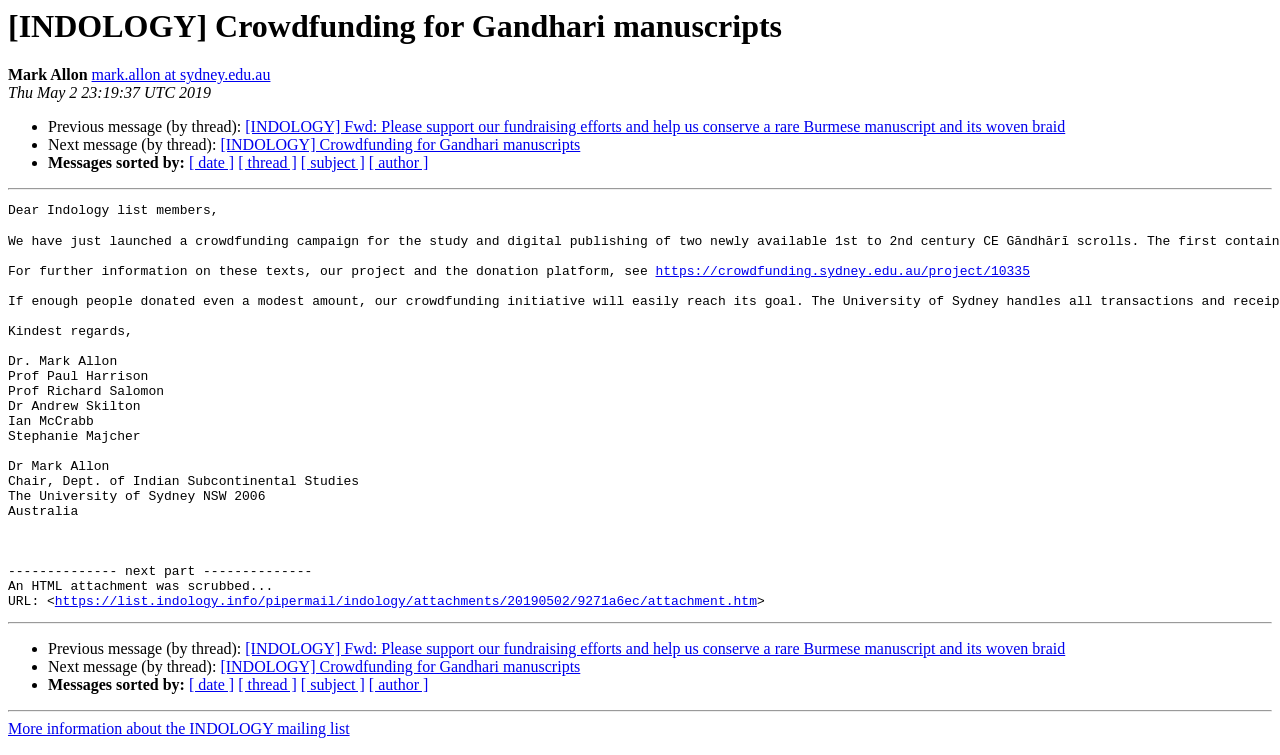Find the bounding box coordinates of the clickable region needed to perform the following instruction: "Open attachment". The coordinates should be provided as four float numbers between 0 and 1, i.e., [left, top, right, bottom].

[0.043, 0.787, 0.591, 0.807]